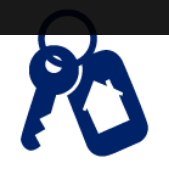Break down the image and describe each part extensively.

The image features a set of keys alongside a key fob. The keys are tied together, suggesting they might be associated with a house or property, potentially serving as a symbol for landlords. This imagery may reflect services related to property management or rentals, particularly within the context of gas and heating systems maintained by companies like 1st Gas Engineers Ltd, which emphasizes their expertise in servicing boilers and gas appliances. Such a visual representation aligns well with the service offerings aimed at landlords, highlighting safety and efficiency in property management.